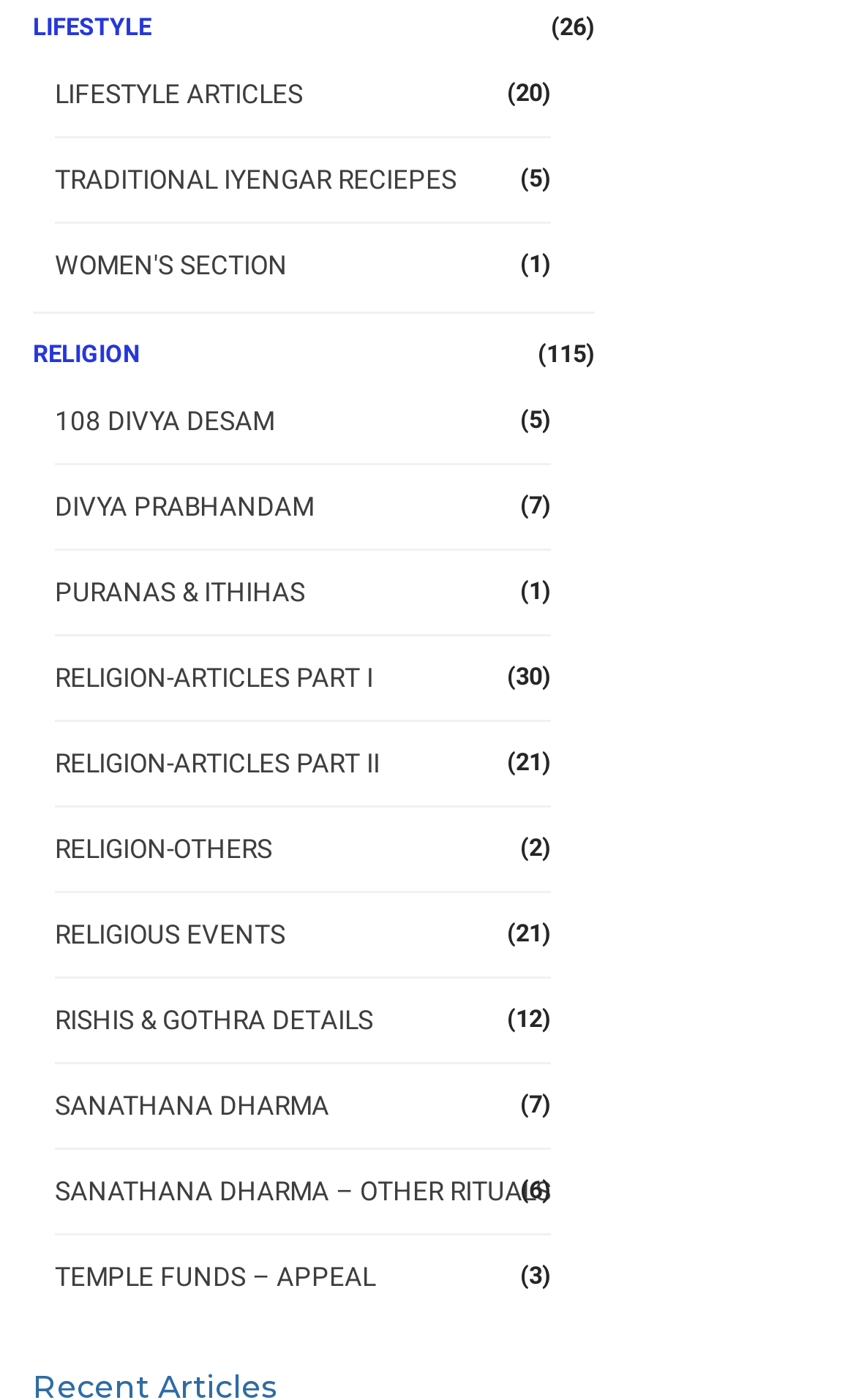How many links are in the 'RELIGION' category?
Using the image provided, answer with just one word or phrase.

11